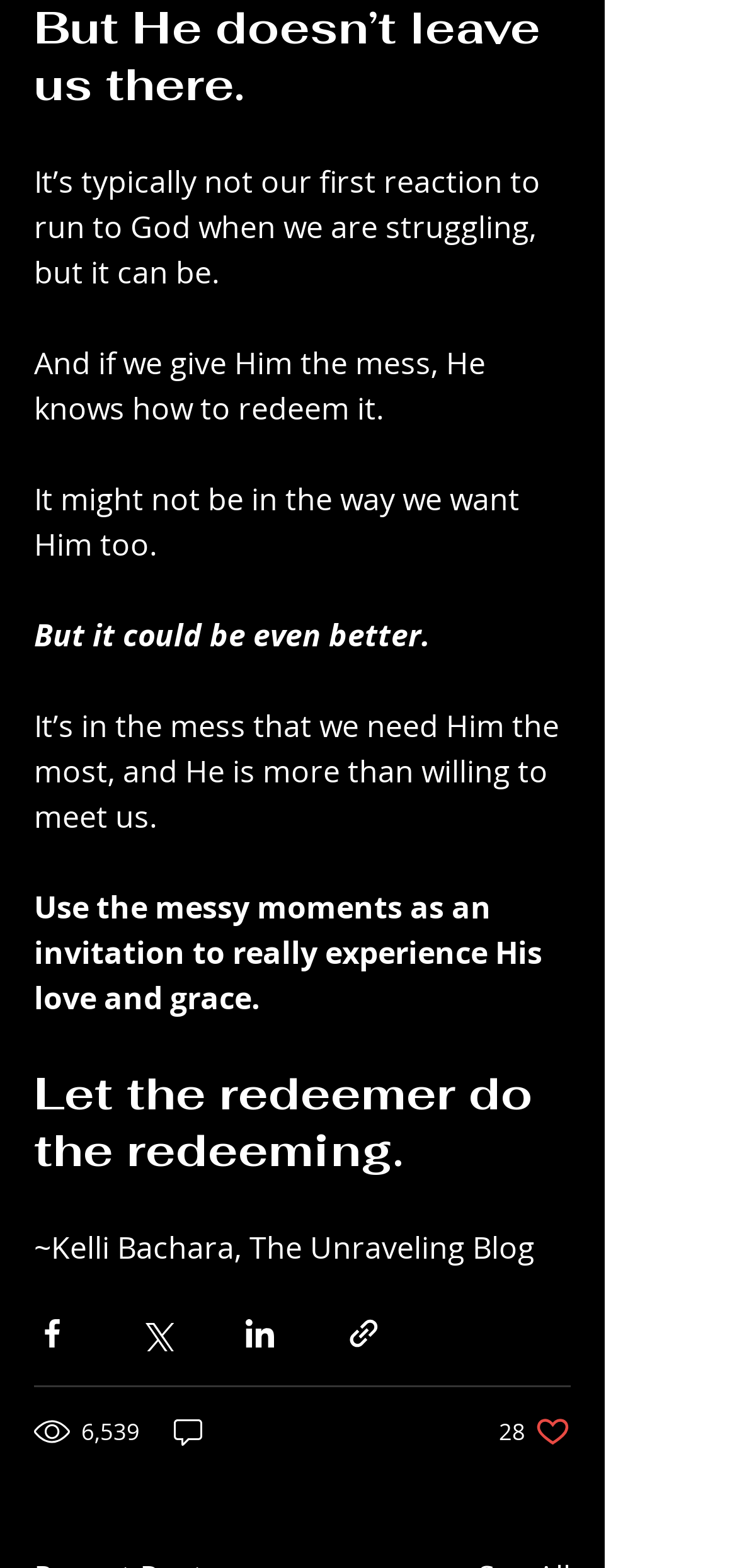Show the bounding box coordinates for the HTML element described as: "See All".

[0.649, 0.501, 0.774, 0.53]